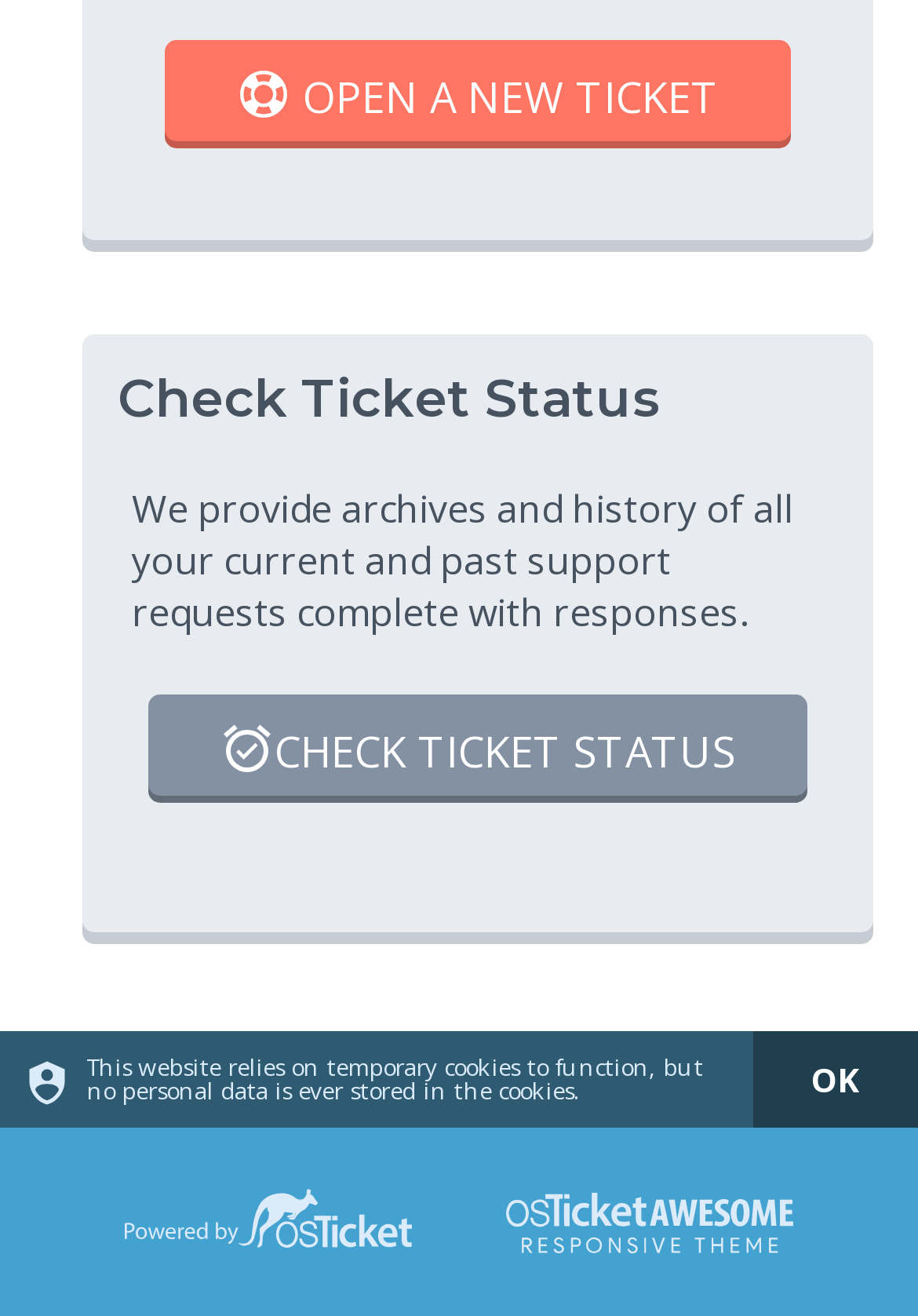Using the given description, provide the bounding box coordinates formatted as (top-left x, top-left y, bottom-right x, bottom-right y), with all values being floating point numbers between 0 and 1. Description: Check Ticket Status

[0.128, 0.528, 0.912, 0.605]